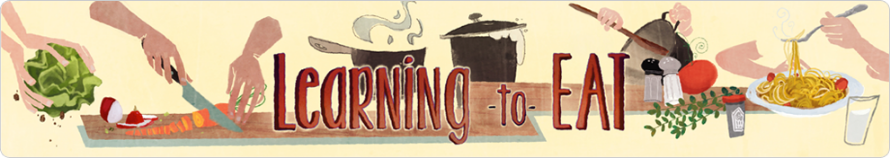What is the tone of the image?
Can you provide a detailed and comprehensive answer to the question?

The image features a warm and inviting design, with vibrant colors and playful typography, which creates a sense of warmth and invitation, suggesting that the tone of the image is warm and inviting.